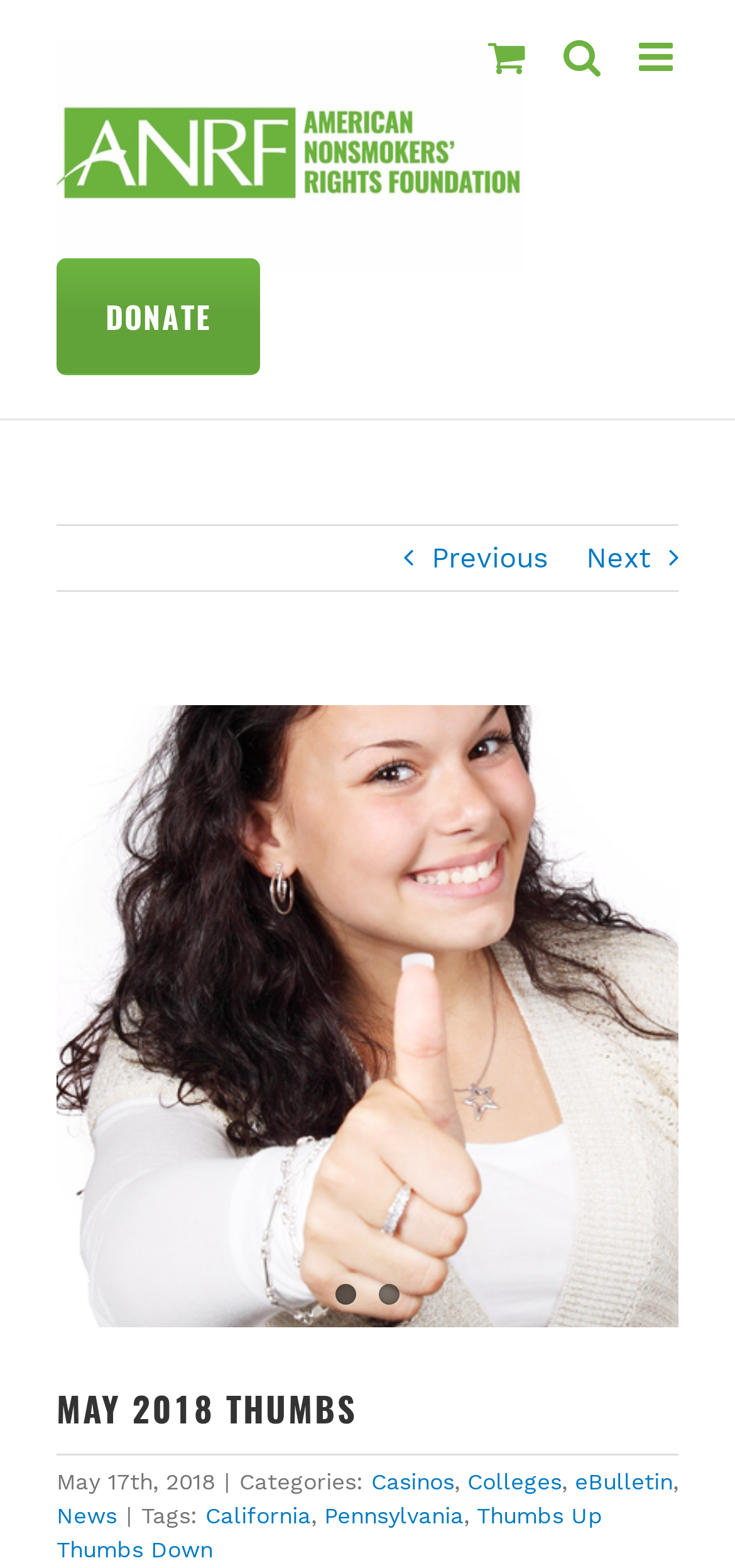Could you provide the bounding box coordinates for the portion of the screen to click to complete this instruction: "Select slide 2"?

None